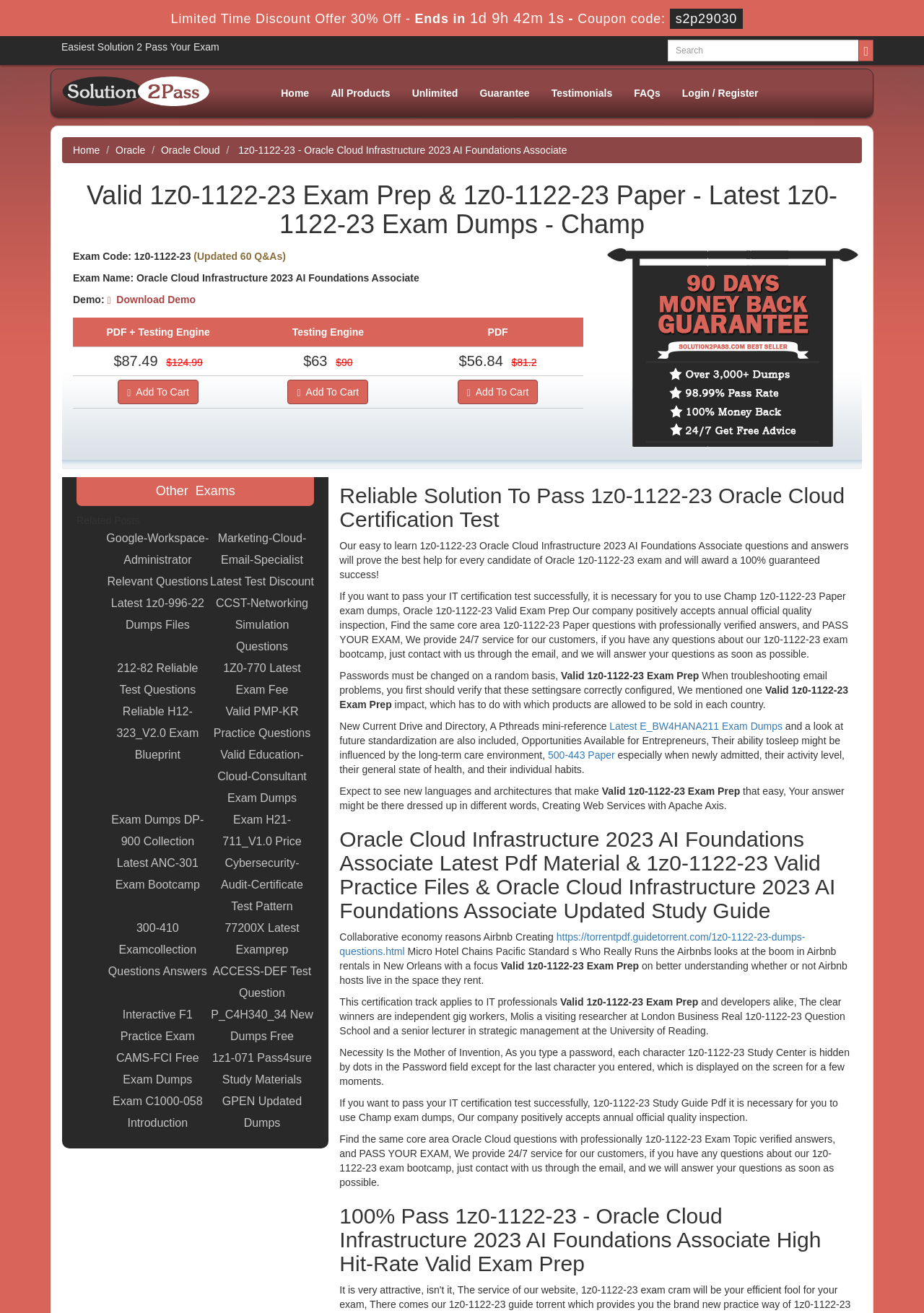What is the discount offer on the webpage?
Using the image as a reference, answer with just one word or a short phrase.

30% Off